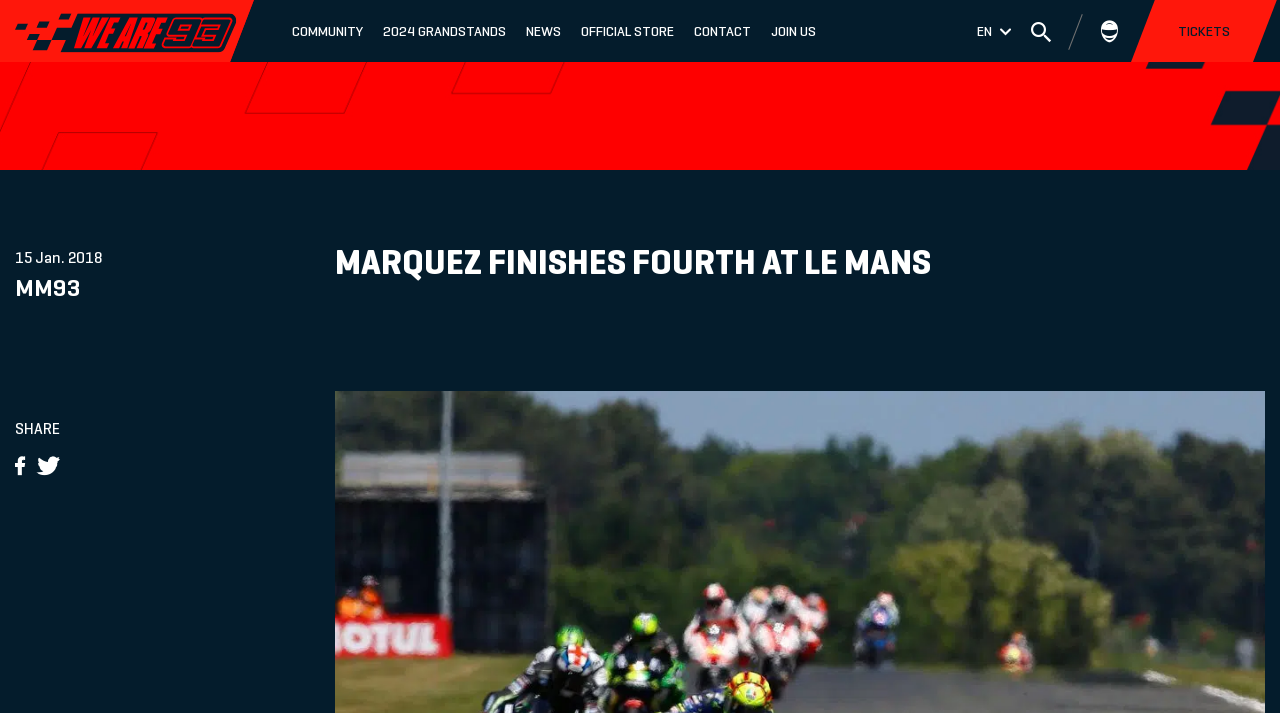What are the social media platforms available for sharing?
Using the visual information from the image, give a one-word or short-phrase answer.

Facebook and Twitter